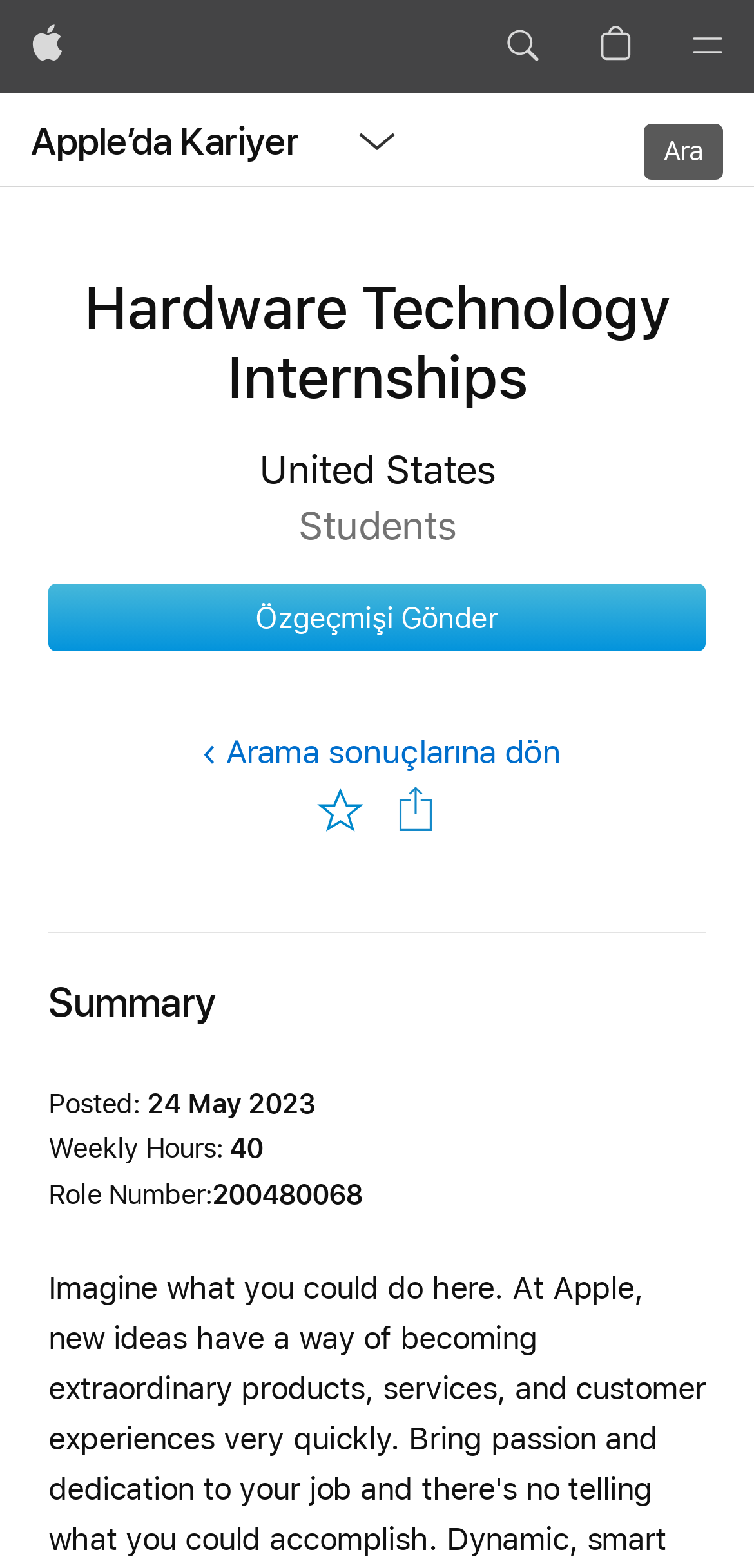Respond with a single word or phrase for the following question: 
When was the internship posted?

24 May 2023